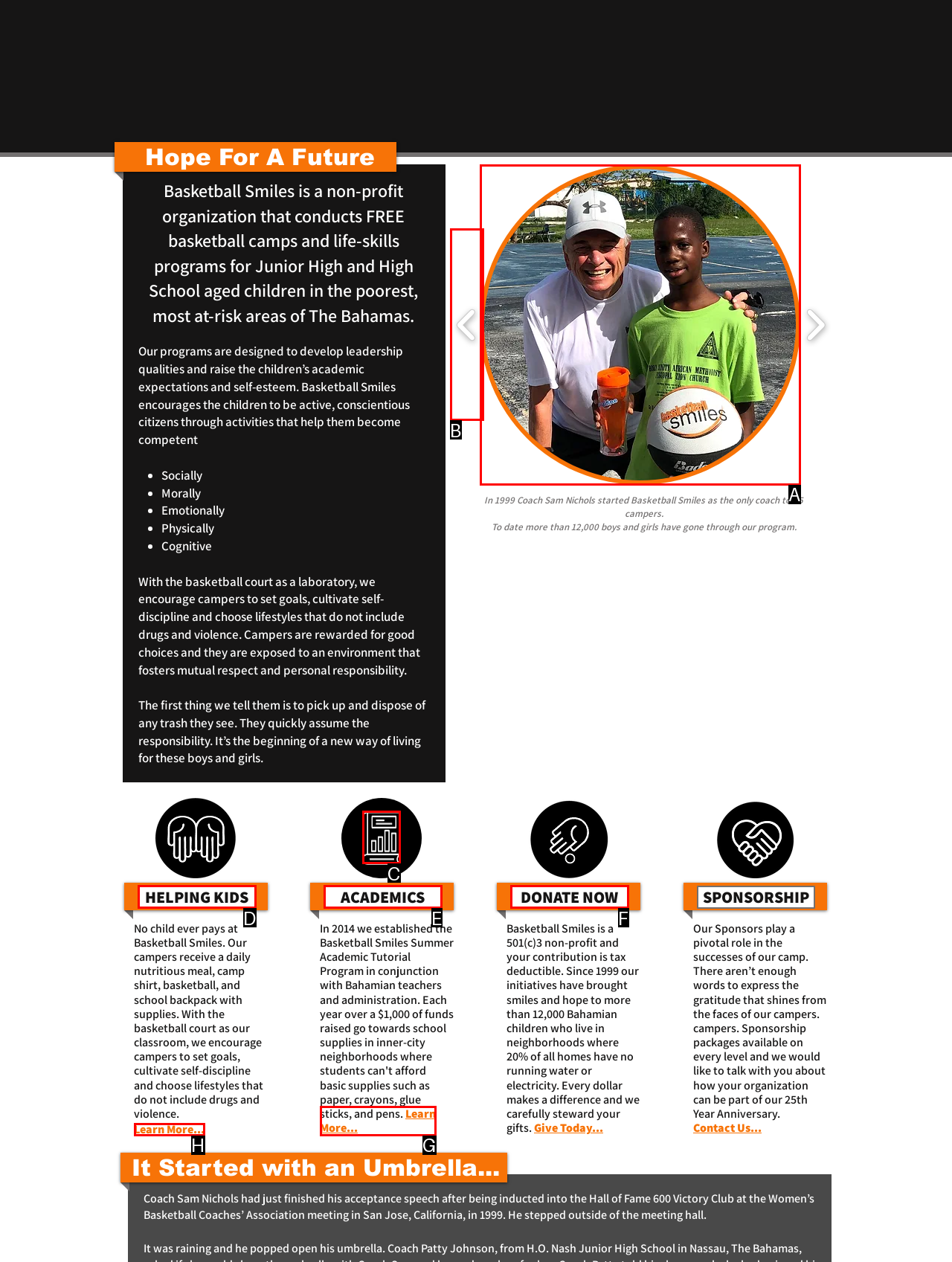Identify the letter of the option that best matches the following description: #comp-ln68k6g0 svg [data-color="1"] {fill: #FFFFFF;}. Respond with the letter directly.

C